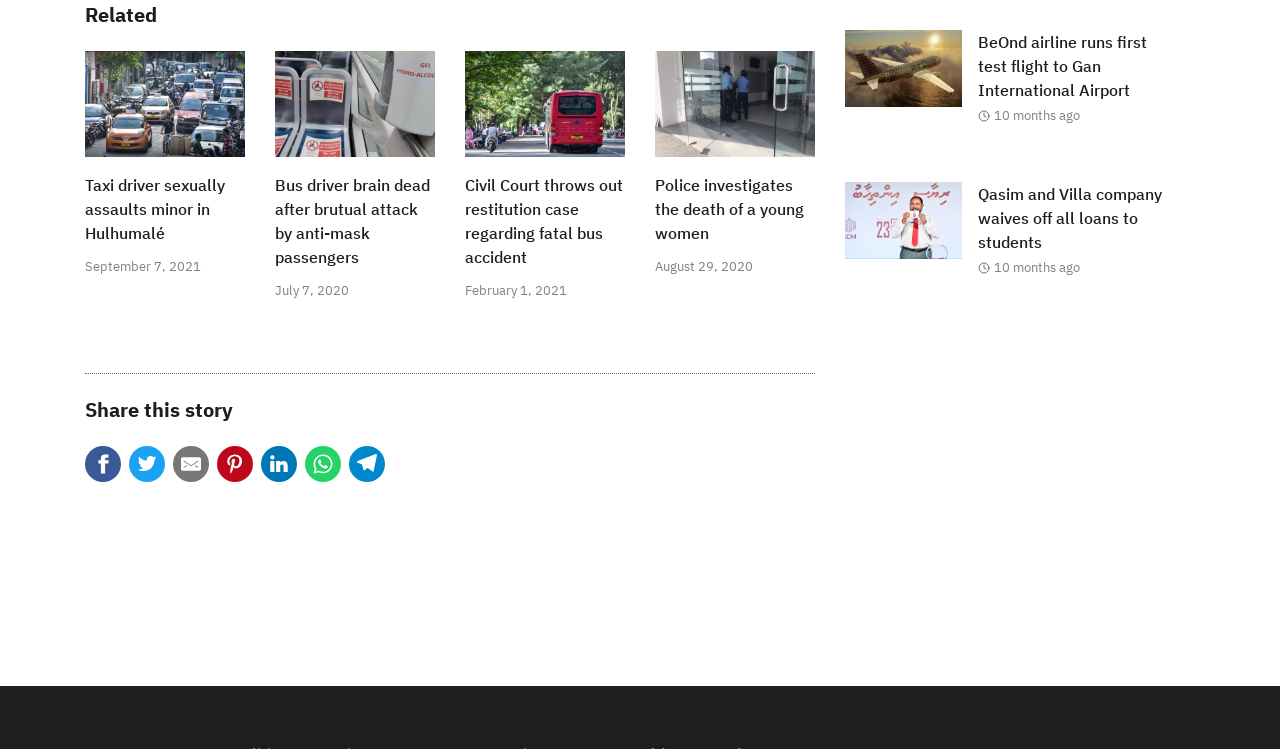Please locate the bounding box coordinates of the element's region that needs to be clicked to follow the instruction: "Click on the share button". The bounding box coordinates should be provided as four float numbers between 0 and 1, i.e., [left, top, right, bottom].

[0.066, 0.596, 0.095, 0.644]